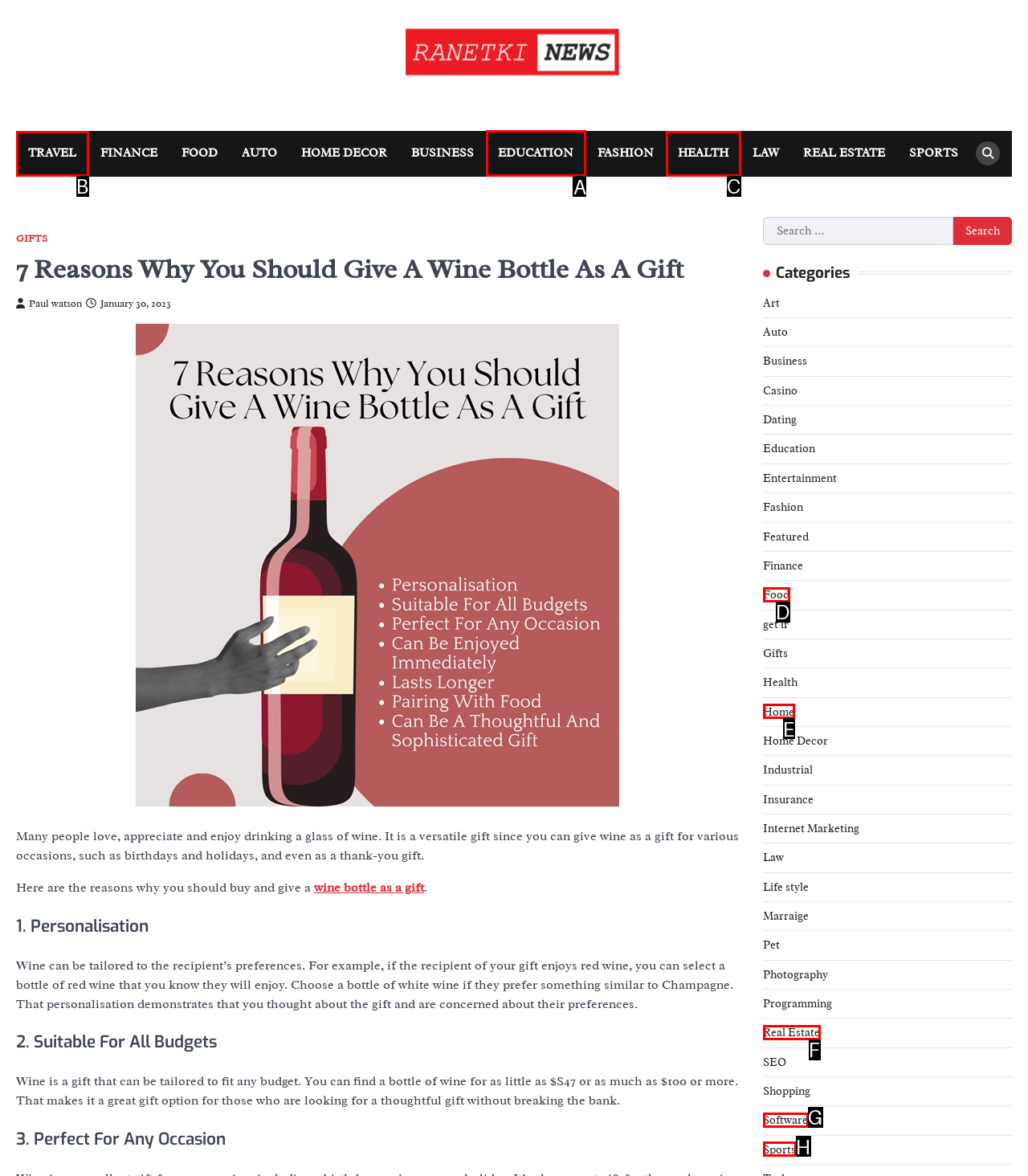Which option should be clicked to execute the following task: Click on the 'EDUCATION' link? Respond with the letter of the selected option.

A